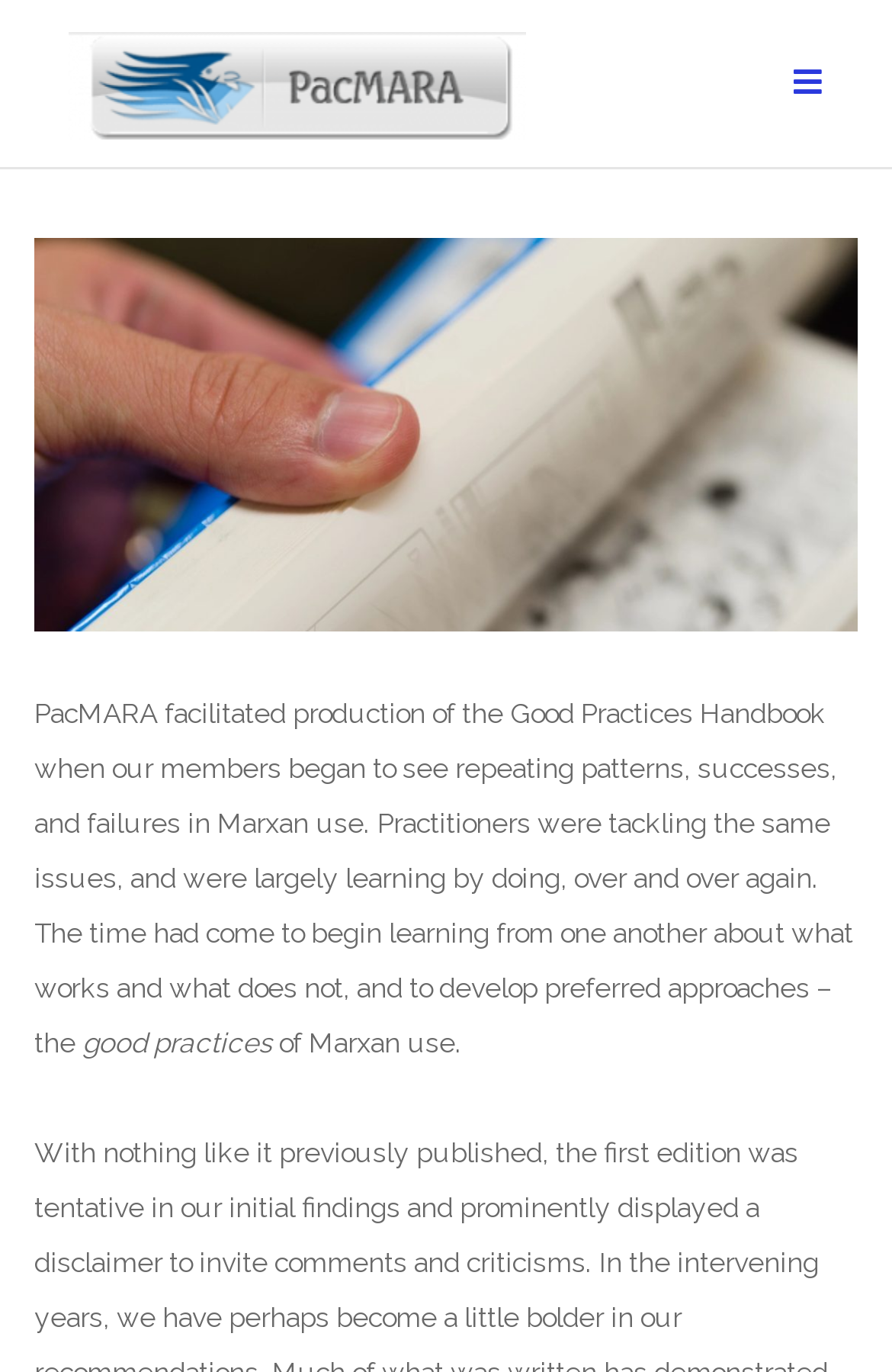Provide the bounding box coordinates of the UI element this sentence describes: "alt="PacMARA"".

[0.077, 0.017, 0.773, 0.105]